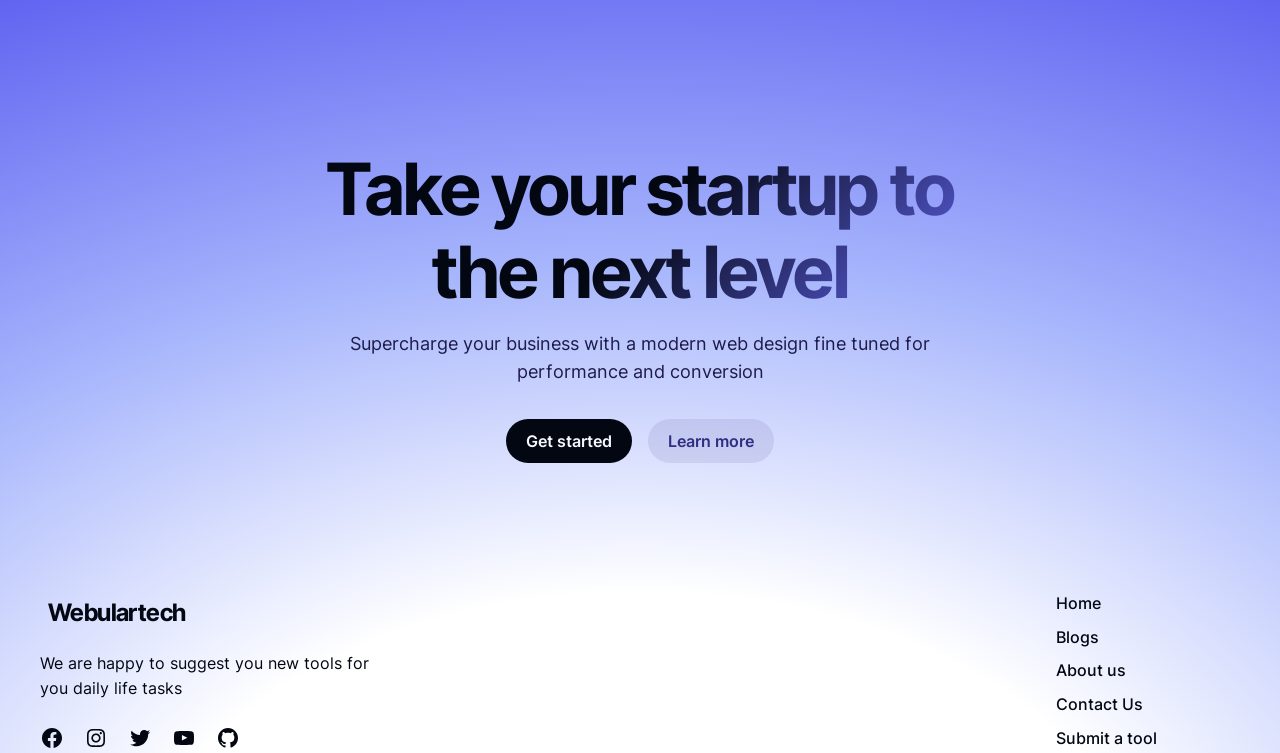What is the name of the company or organization behind the website?
Please provide a single word or phrase as your answer based on the image.

Webulartech